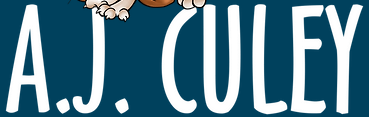What is the style of the illustrations above the text?
Refer to the screenshot and answer in one word or phrase.

Cartoon-style